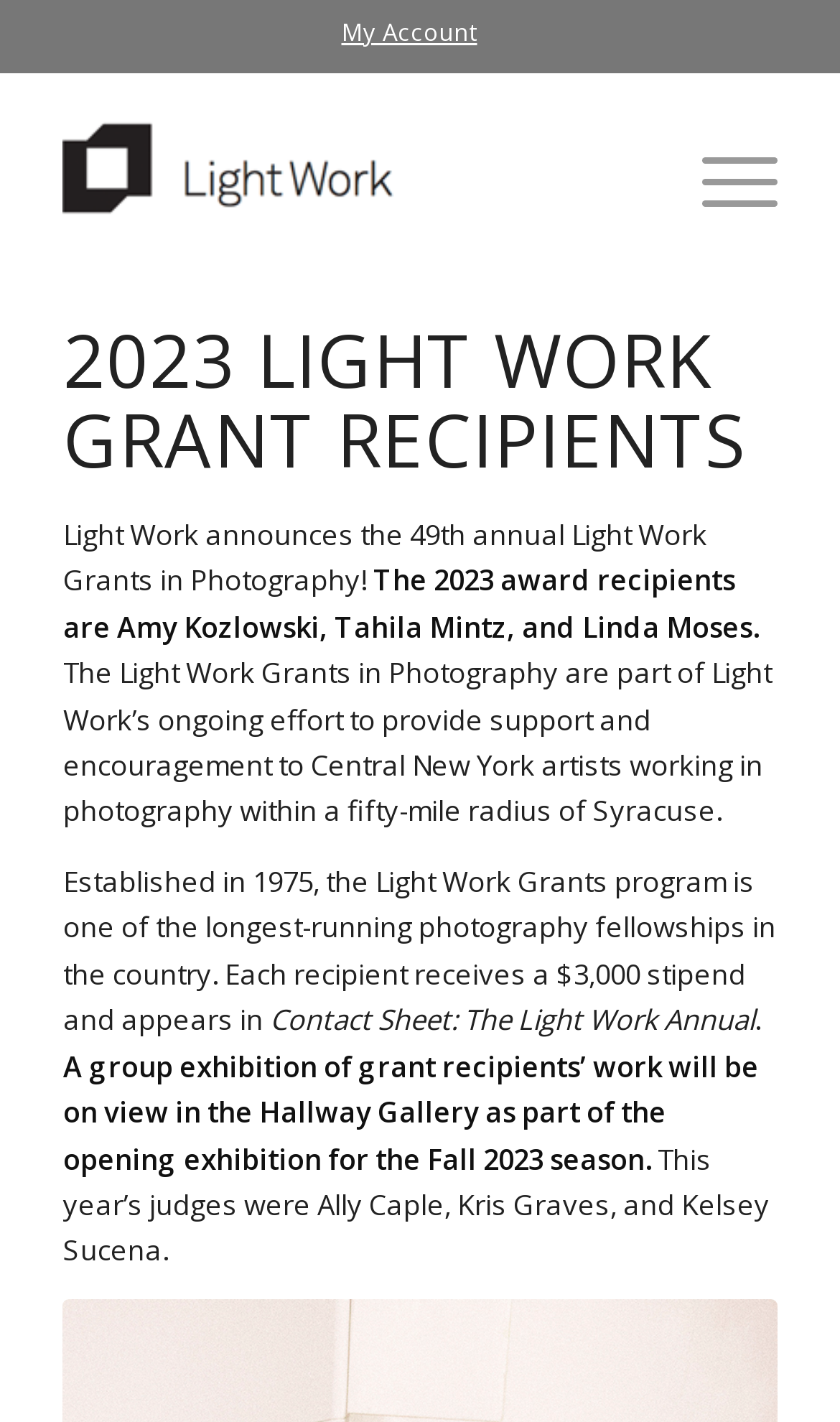Based on the element description "aria-label="Light Work"", predict the bounding box coordinates of the UI element.

[0.075, 0.067, 0.755, 0.188]